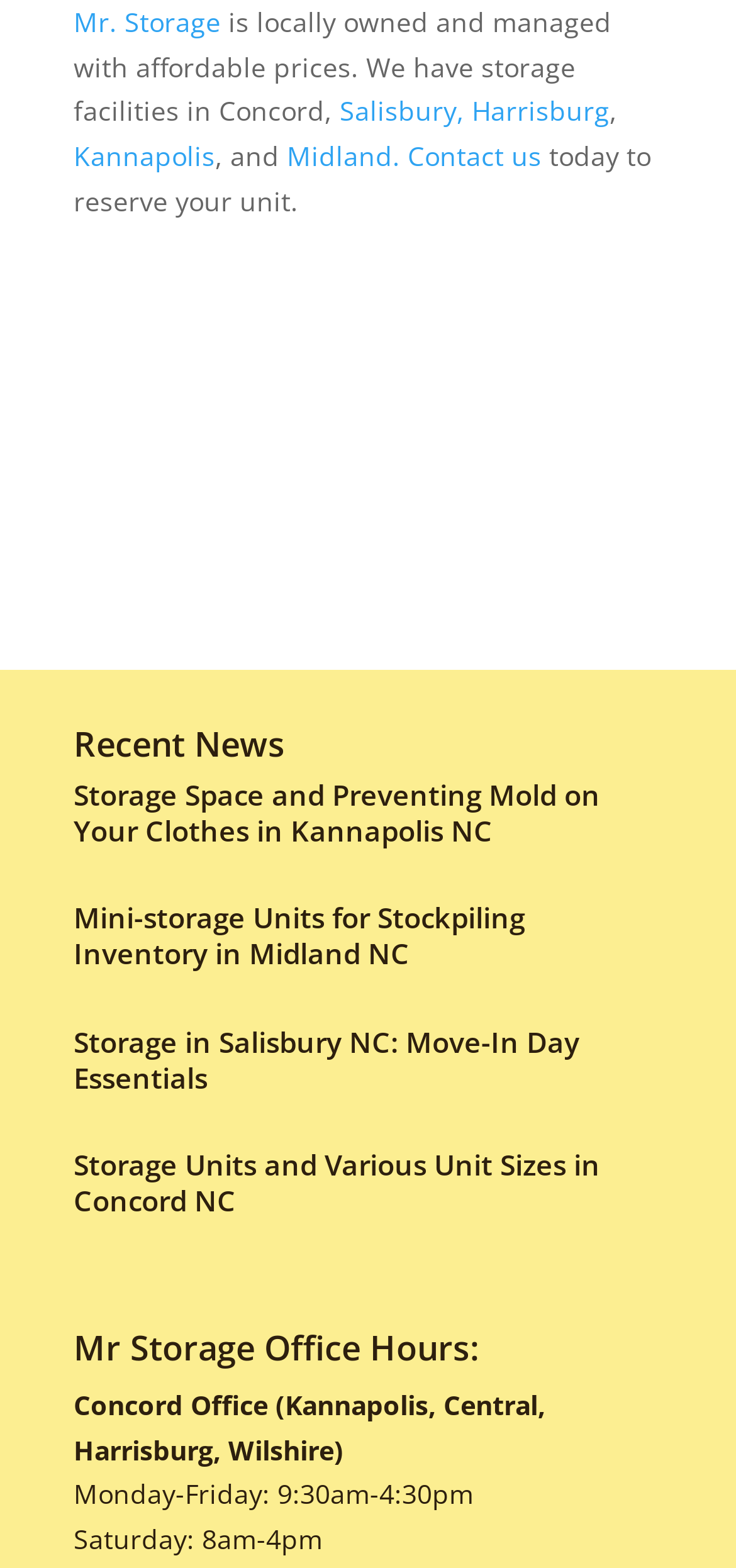Find the bounding box coordinates for the UI element that matches this description: "Harrisburg".

[0.641, 0.059, 0.828, 0.082]